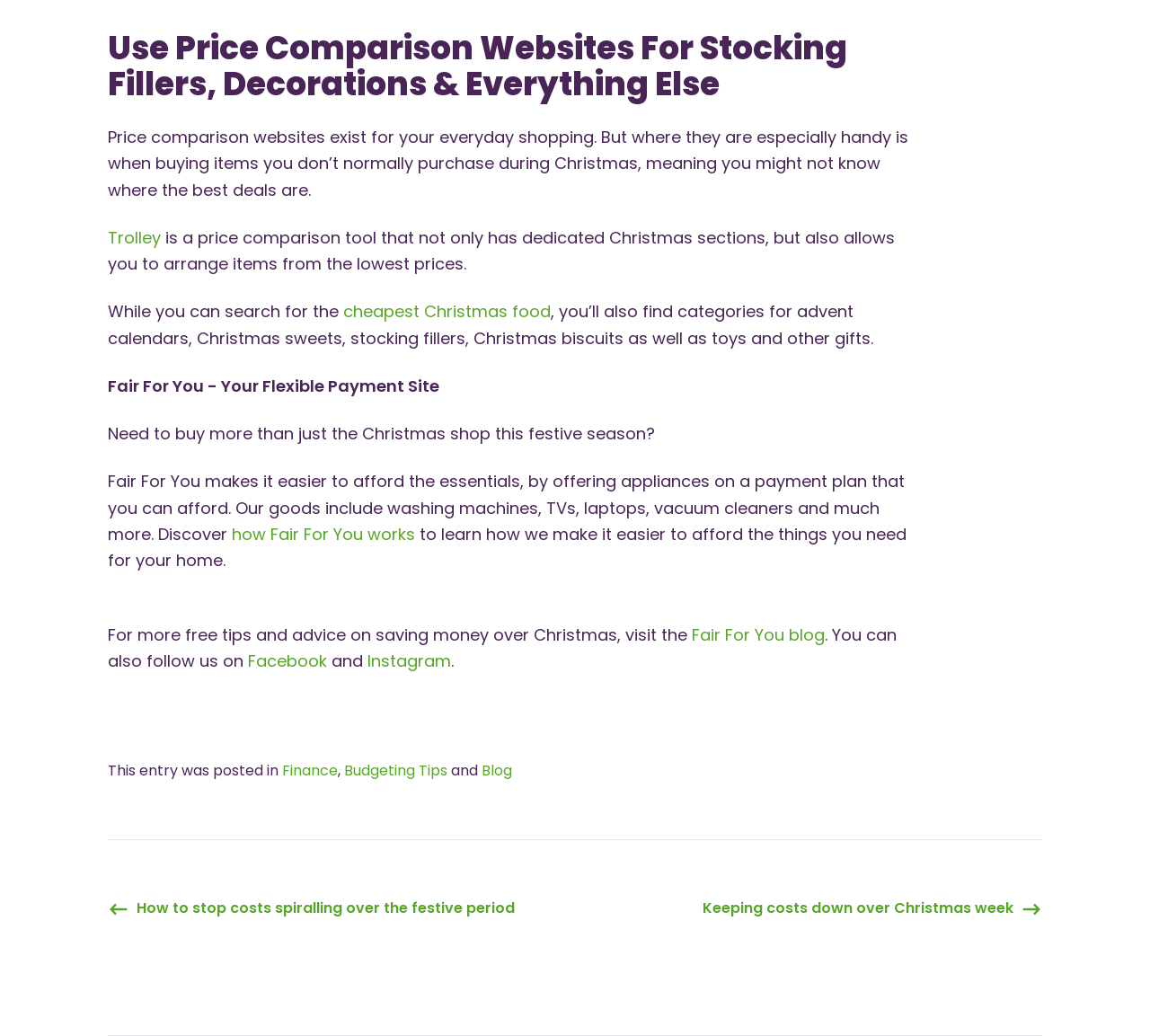Using details from the image, please answer the following question comprehensively:
What is the purpose of Fair For You?

The question asks for the purpose of Fair For You. By reading the StaticText element with ID 147, we can find the answer, which is to make it easier to afford the essentials, such as appliances, by offering a payment plan.